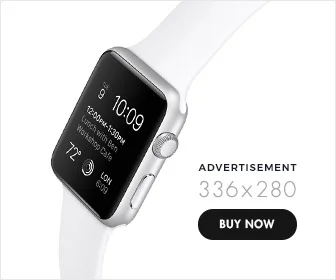Answer the following query concisely with a single word or phrase:
What is the color of the smart watch's band?

White